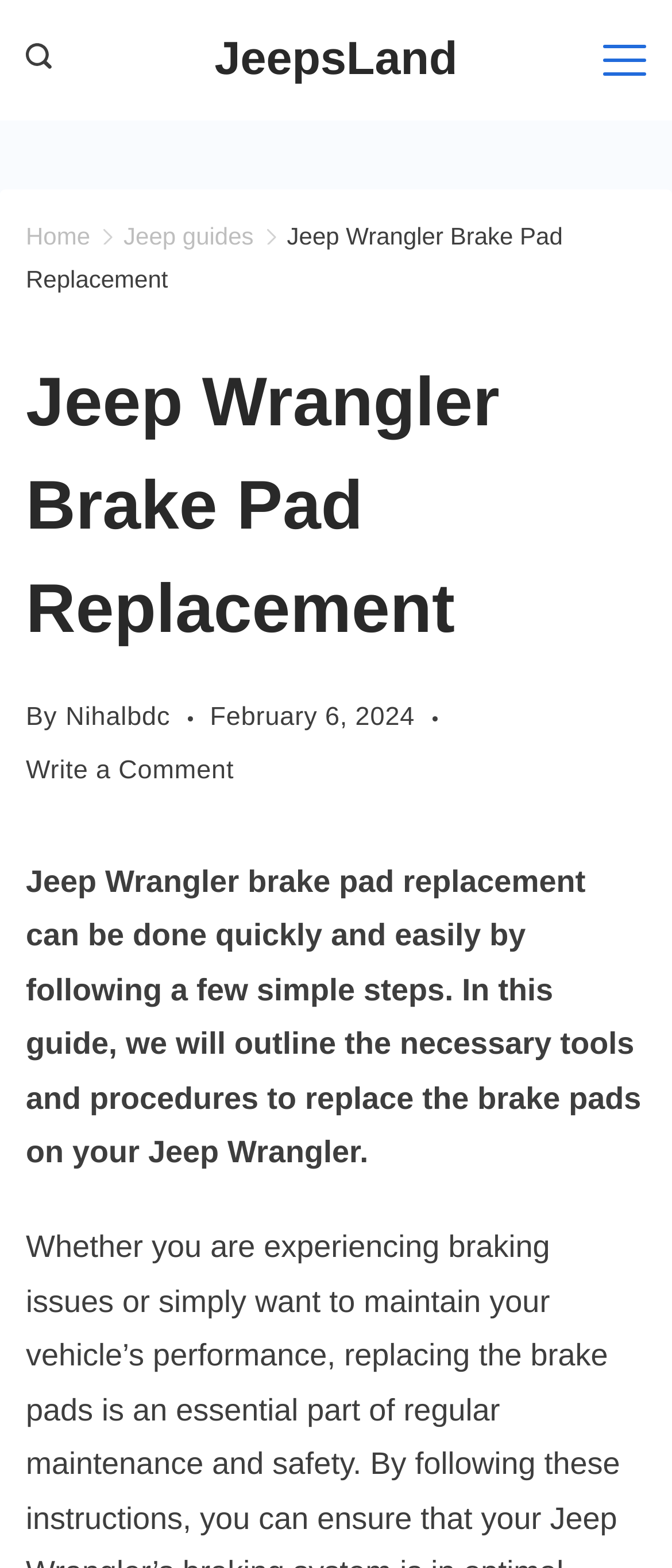How many links are in the menu?
Please give a detailed and thorough answer to the question, covering all relevant points.

The number of links in the menu can be determined by looking at the menu element, which is located at the top right of the page. There are three links: 'Home', 'Jeep guides', and 'Jeep Wrangler Brake Pad Replacement'.